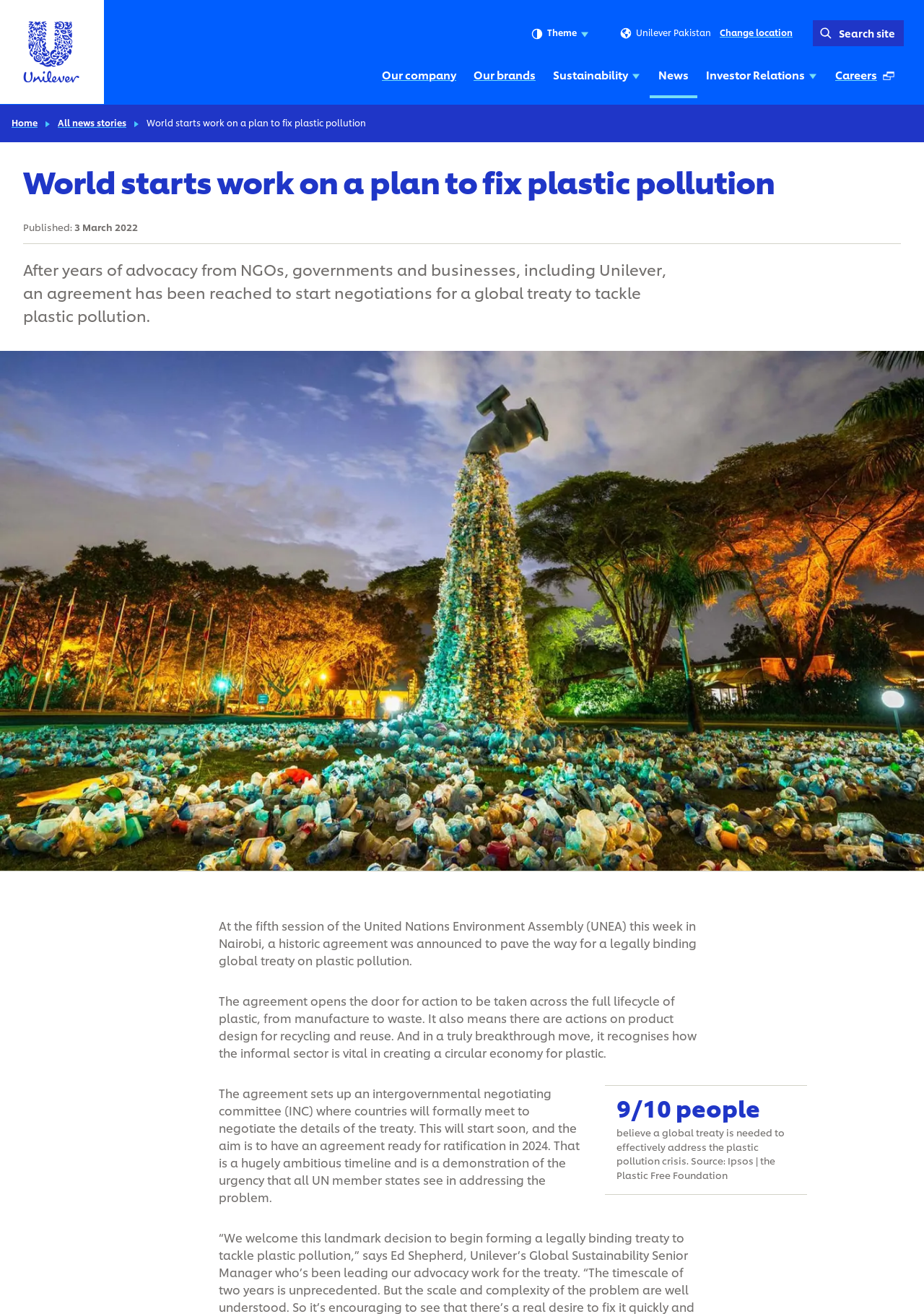Find the bounding box coordinates of the area that needs to be clicked in order to achieve the following instruction: "Change location". The coordinates should be specified as four float numbers between 0 and 1, i.e., [left, top, right, bottom].

[0.779, 0.022, 0.858, 0.029]